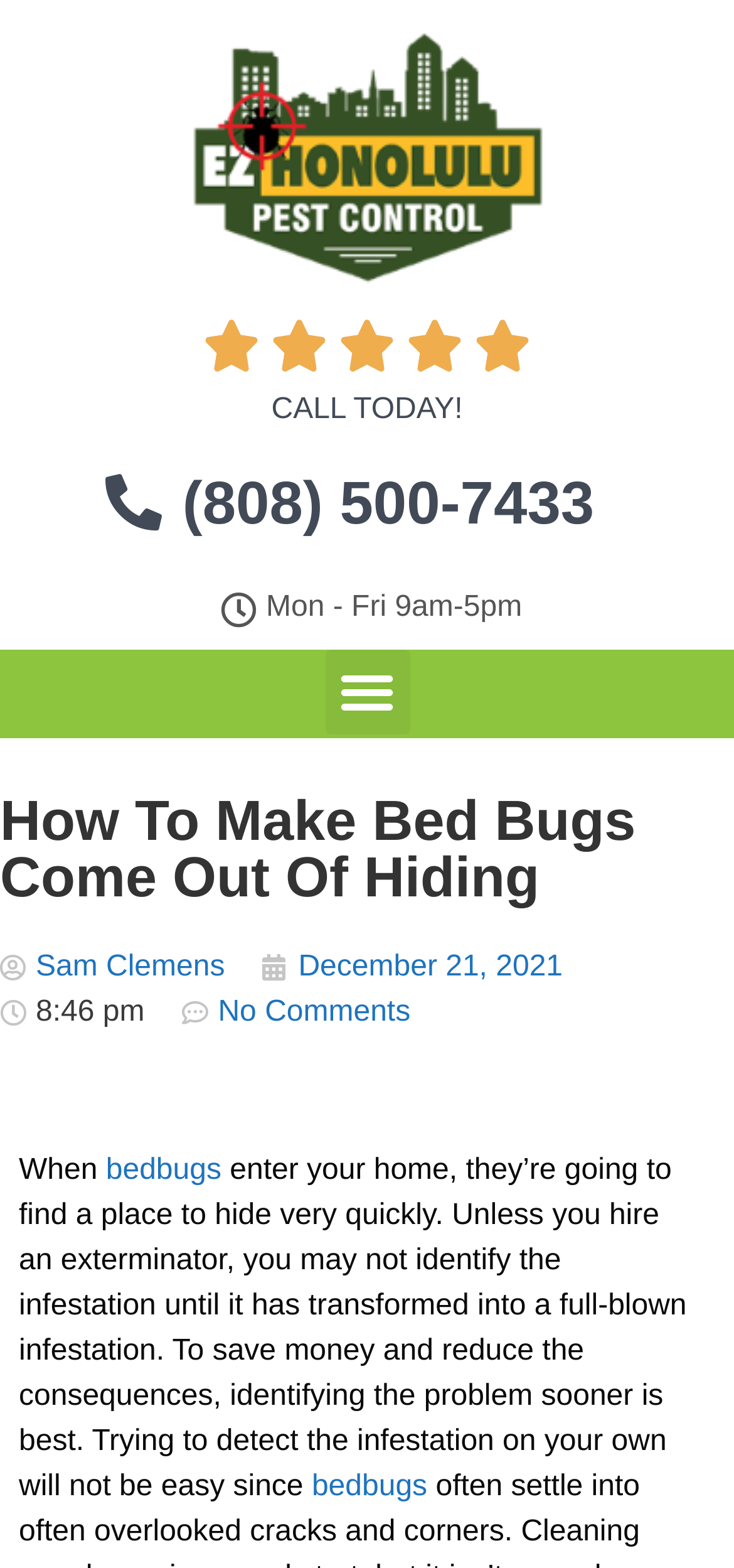Please reply to the following question using a single word or phrase: 
Who is the author of the article?

Sam Clemens